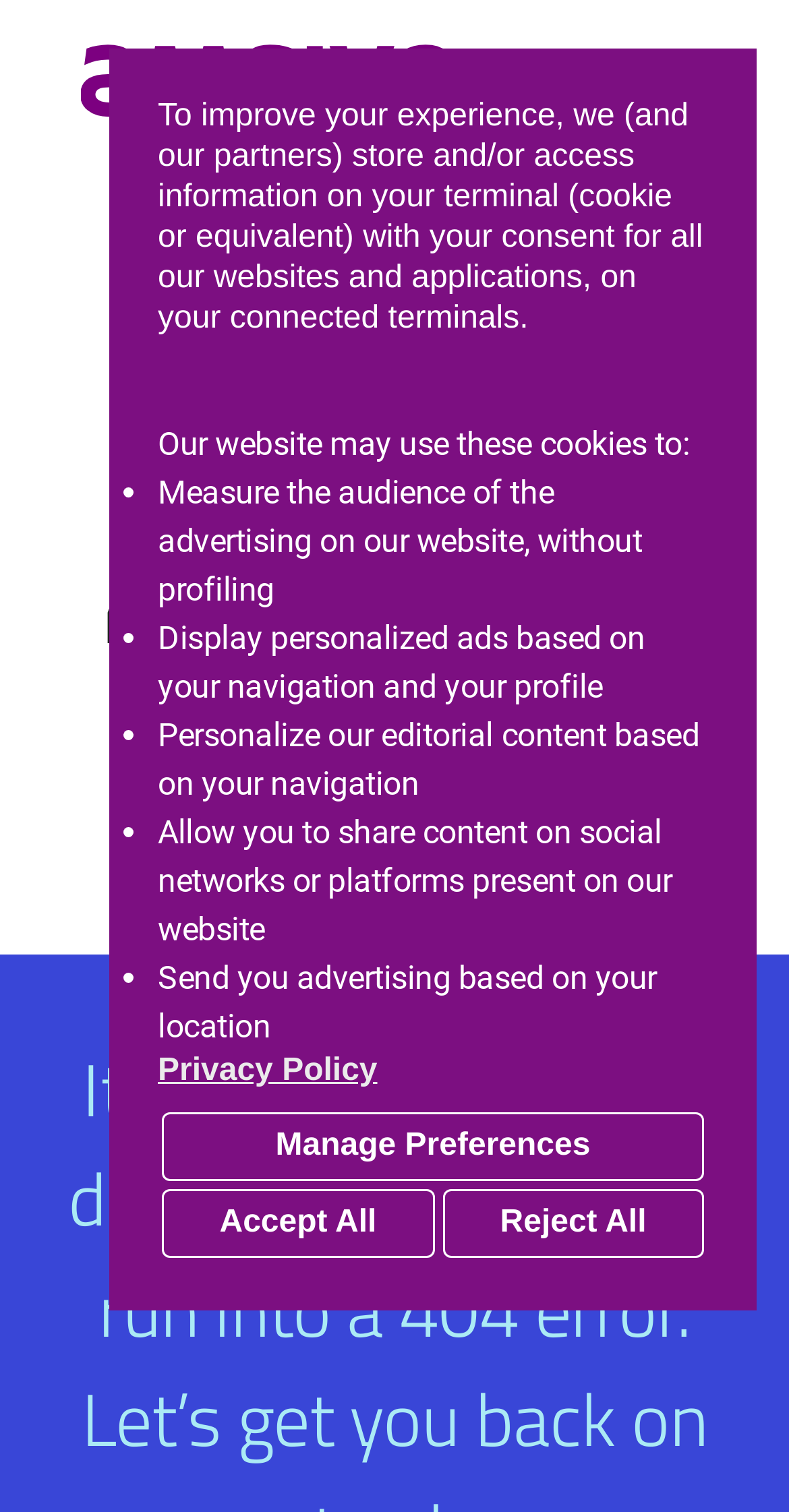What is the function of the 'Manage Preferences' button?
Examine the image and provide an in-depth answer to the question.

The 'Manage Preferences' button is provided to allow users to manage their cookie preferences, including choosing which types of cookies they want to accept or reject. This button is part of the cookie consent banner and is displayed alongside other options, such as 'Accept All' and 'Reject All'.